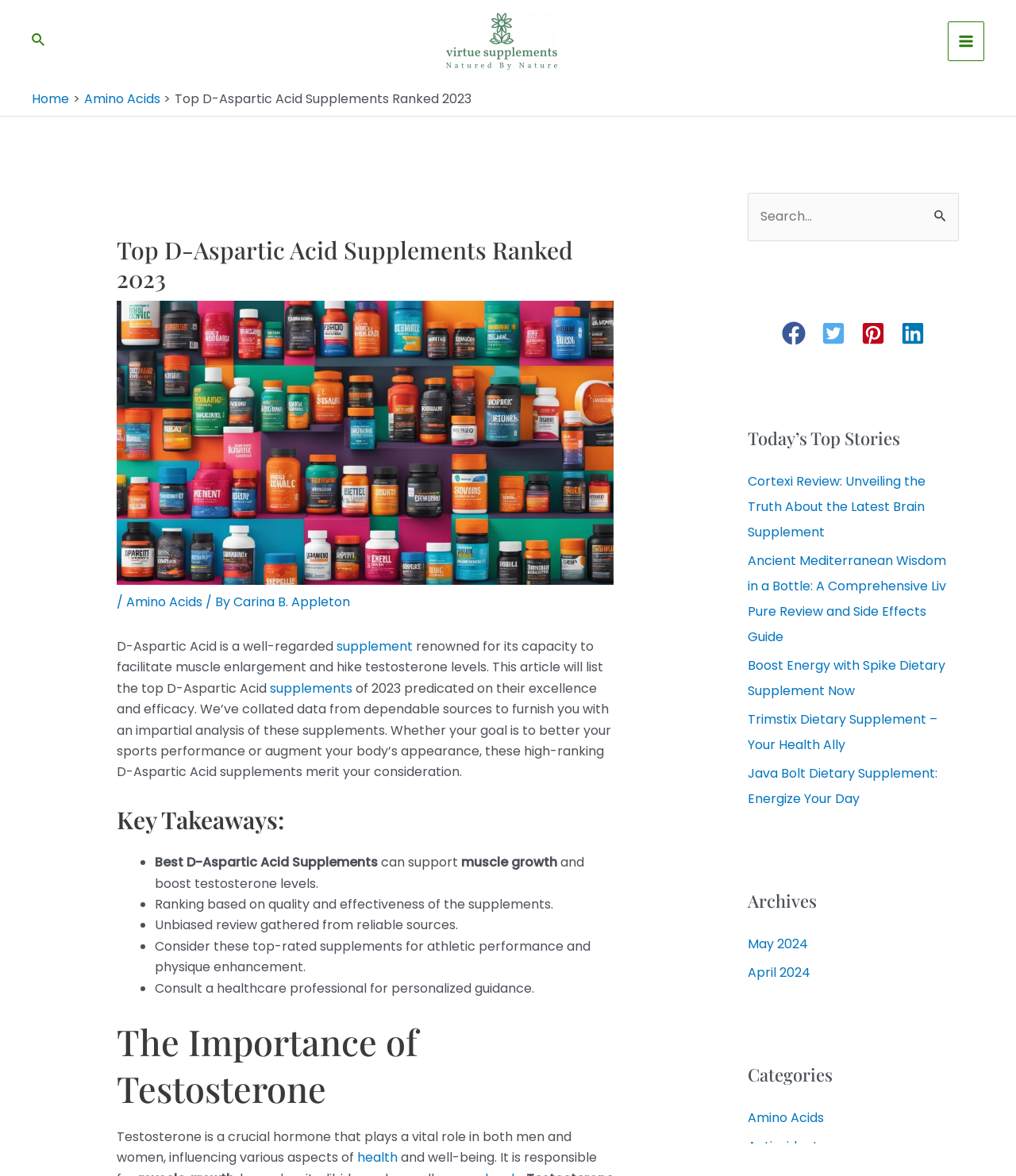Identify the bounding box coordinates of the region that should be clicked to execute the following instruction: "Read the latest news posted on May 14, 2023".

None